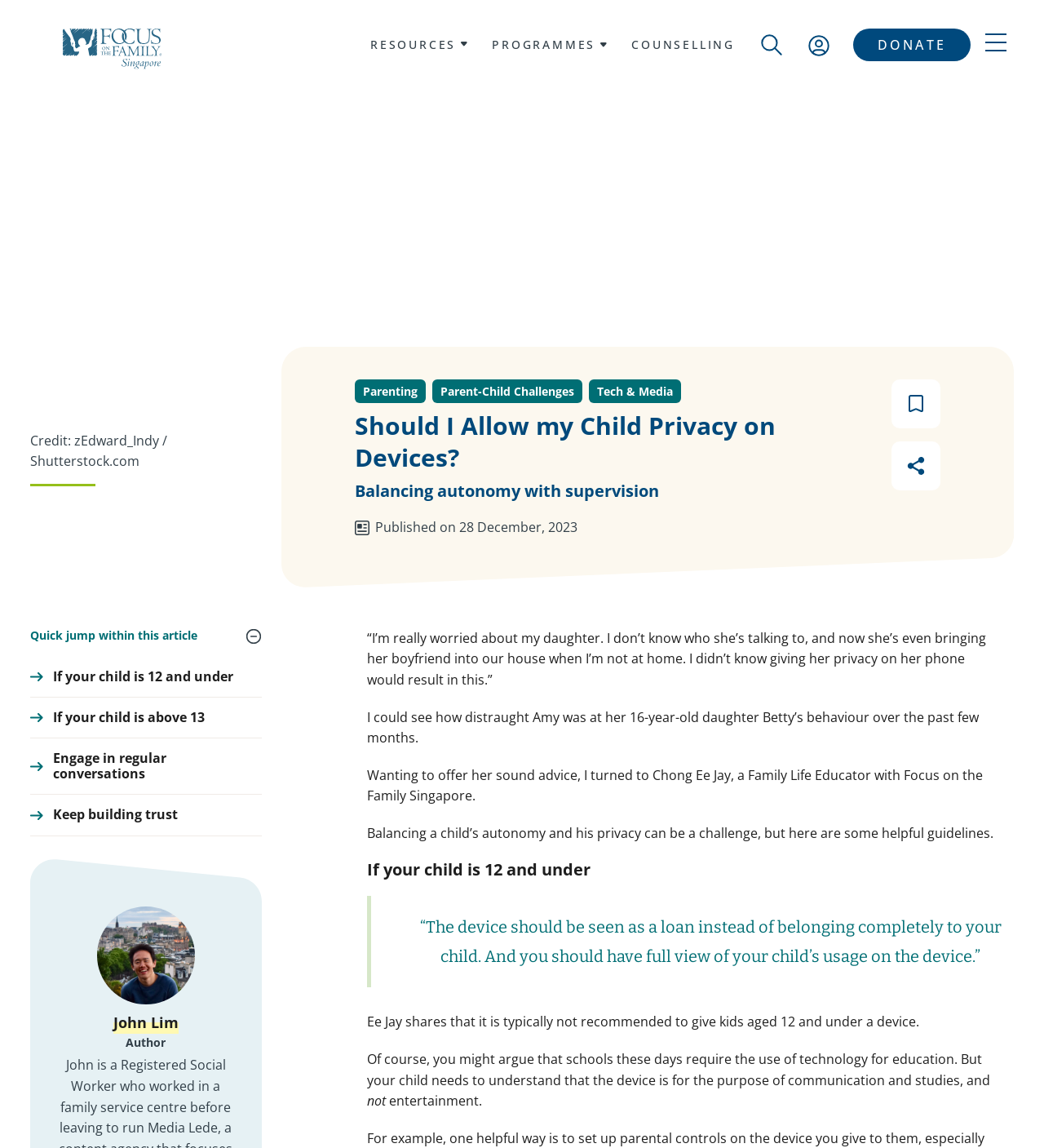Please predict the bounding box coordinates (top-left x, top-left y, bottom-right x, bottom-right y) for the UI element in the screenshot that fits the description: Tech & Media

[0.564, 0.333, 0.652, 0.348]